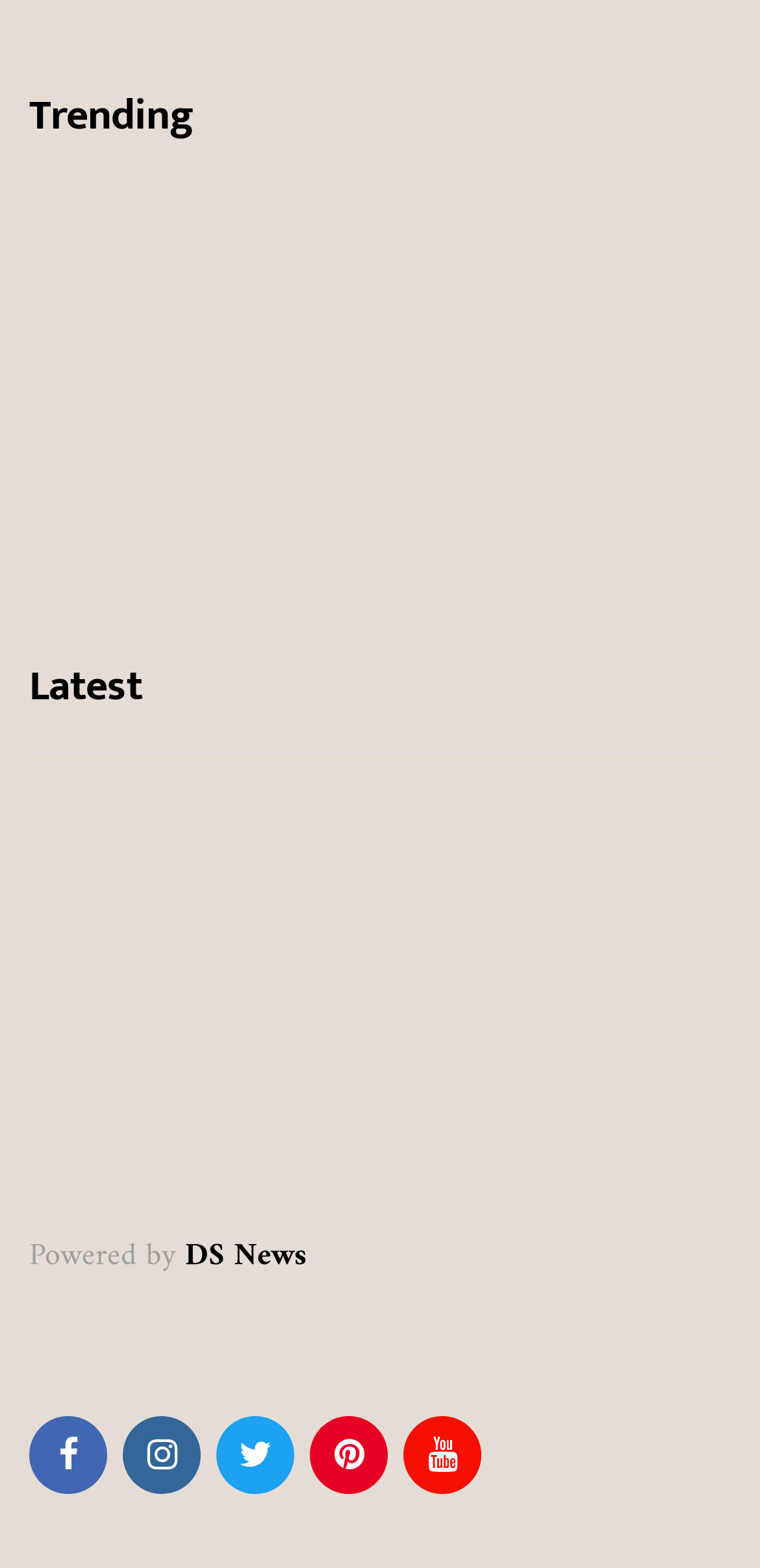Can you find the bounding box coordinates for the element that needs to be clicked to execute this instruction: "View 6 Simple Hacks for Keeping Your Car Clean All the Time"? The coordinates should be given as four float numbers between 0 and 1, i.e., [left, top, right, bottom].

[0.038, 0.441, 0.772, 0.507]